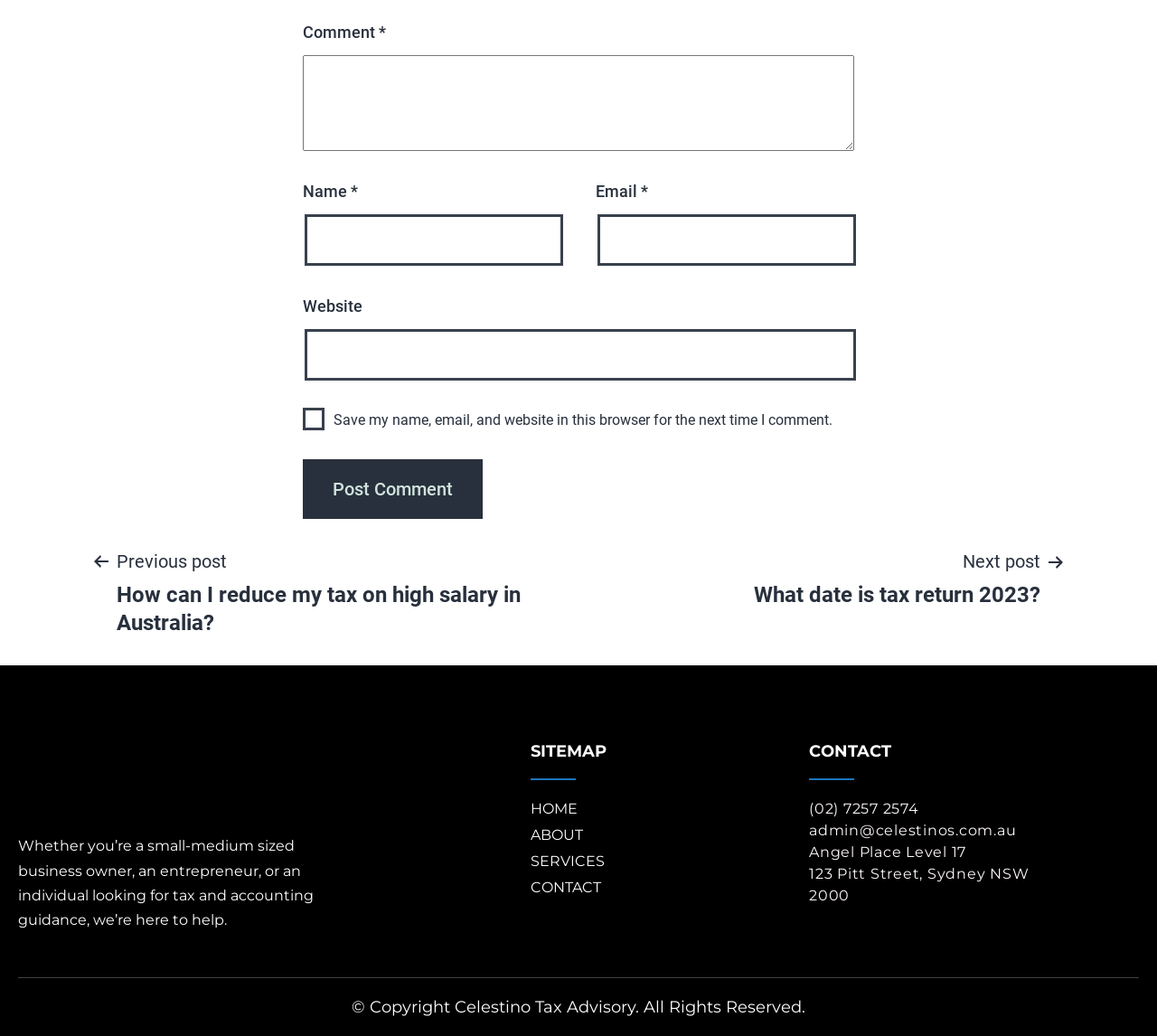How many navigation links are available?
Ensure your answer is thorough and detailed.

In the navigation section, there are two links: 'Previous post' and 'Next post', which are used to navigate between posts.